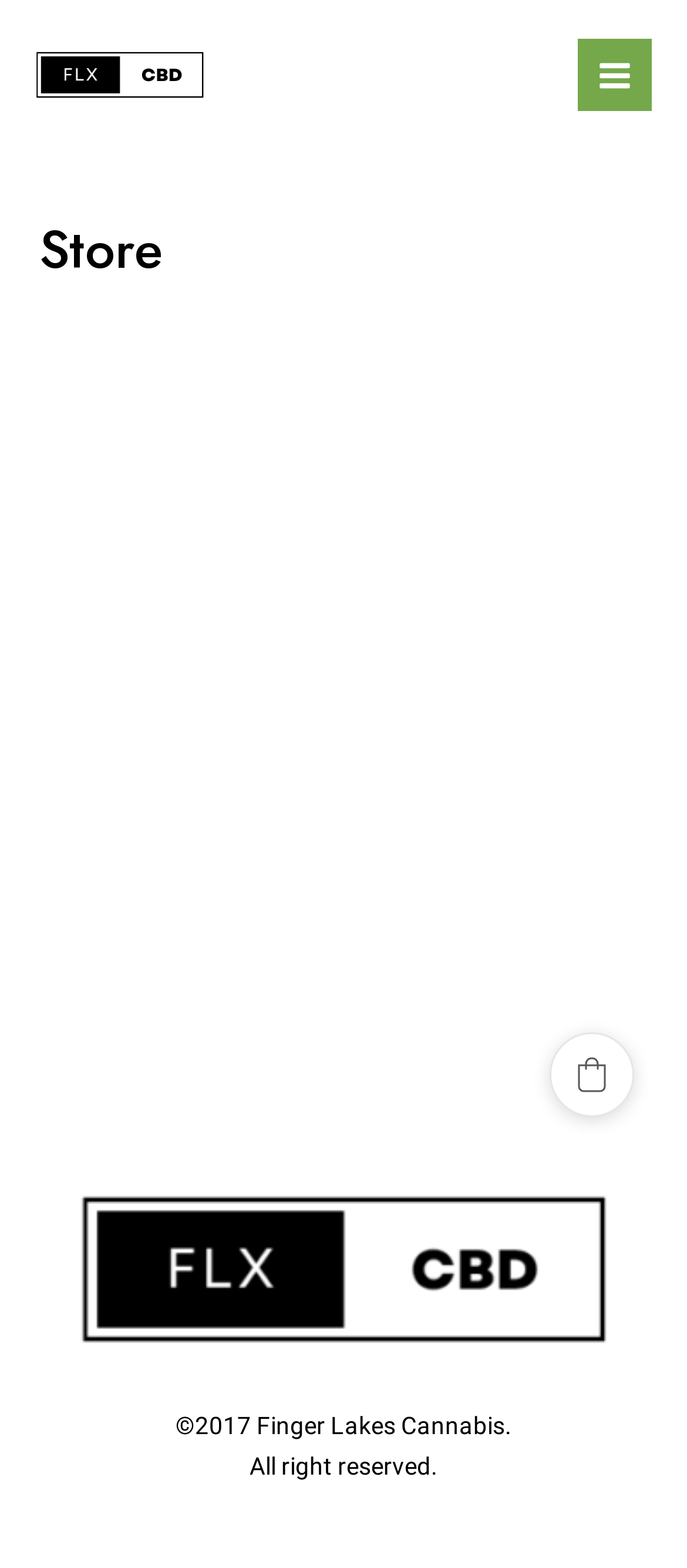Using the webpage screenshot, find the UI element described by alt="Finger Lakes Cannabis". Provide the bounding box coordinates in the format (top-left x, top-left y, bottom-right x, bottom-right y), ensuring all values are floating point numbers between 0 and 1.

[0.051, 0.036, 0.297, 0.057]